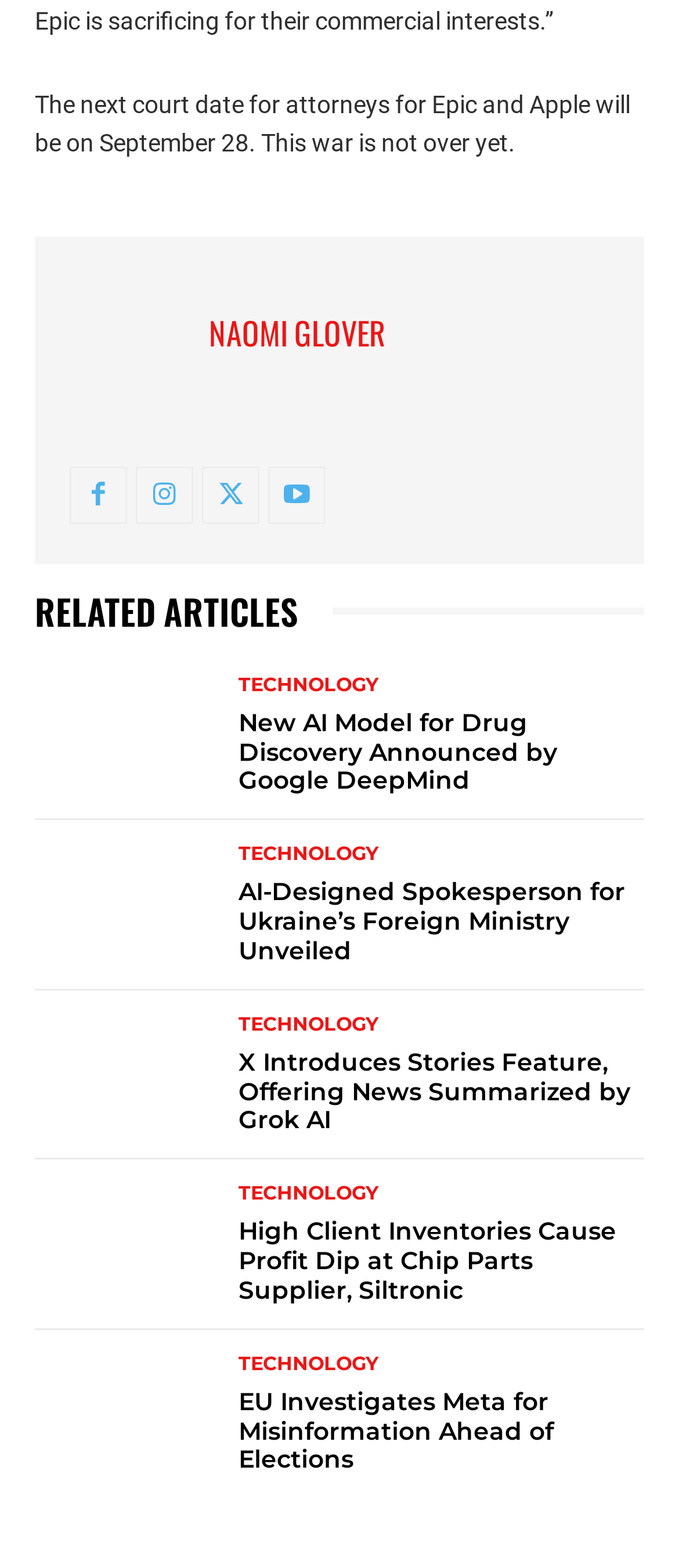Please locate the bounding box coordinates of the element that should be clicked to achieve the given instruction: "Explore the article about X Introduces Stories Feature".

[0.051, 0.645, 0.321, 0.726]